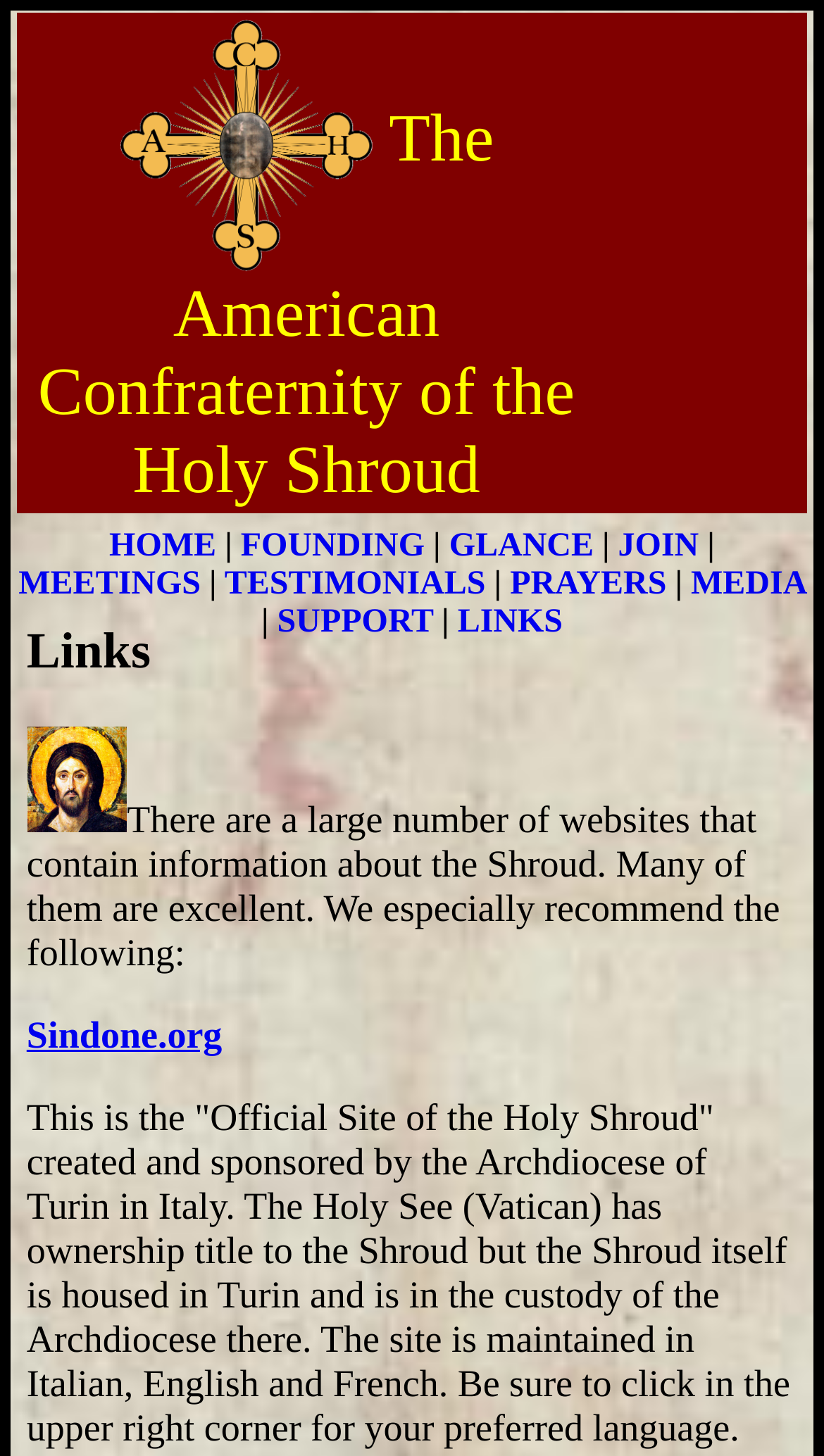Determine the bounding box coordinates of the clickable element to achieve the following action: 'go to LINKS page'. Provide the coordinates as four float values between 0 and 1, formatted as [left, top, right, bottom].

[0.555, 0.415, 0.683, 0.44]